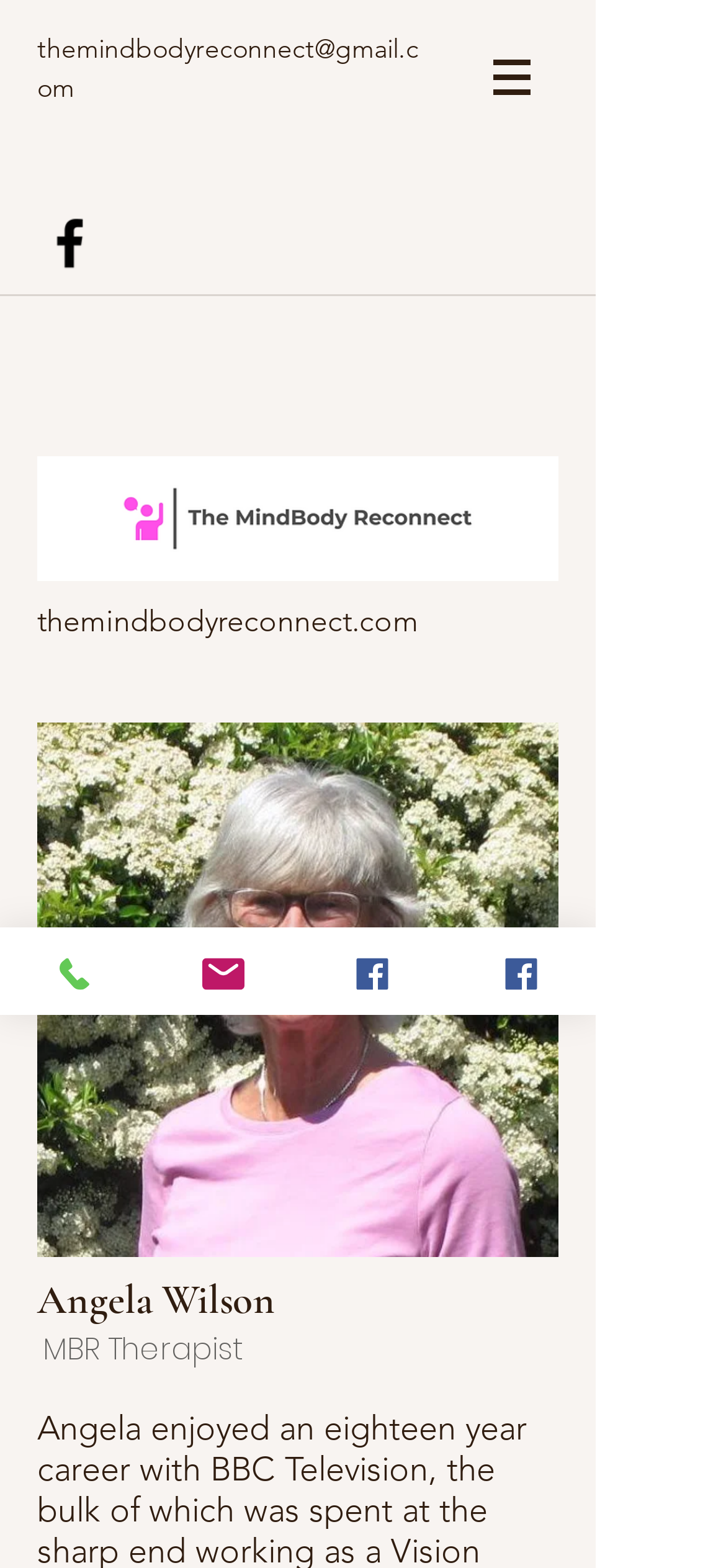From the webpage screenshot, identify the region described by Facebook 2. Provide the bounding box coordinates as (top-left x, top-left y, bottom-right x, bottom-right y), with each value being a floating point number between 0 and 1.

[0.615, 0.591, 0.821, 0.647]